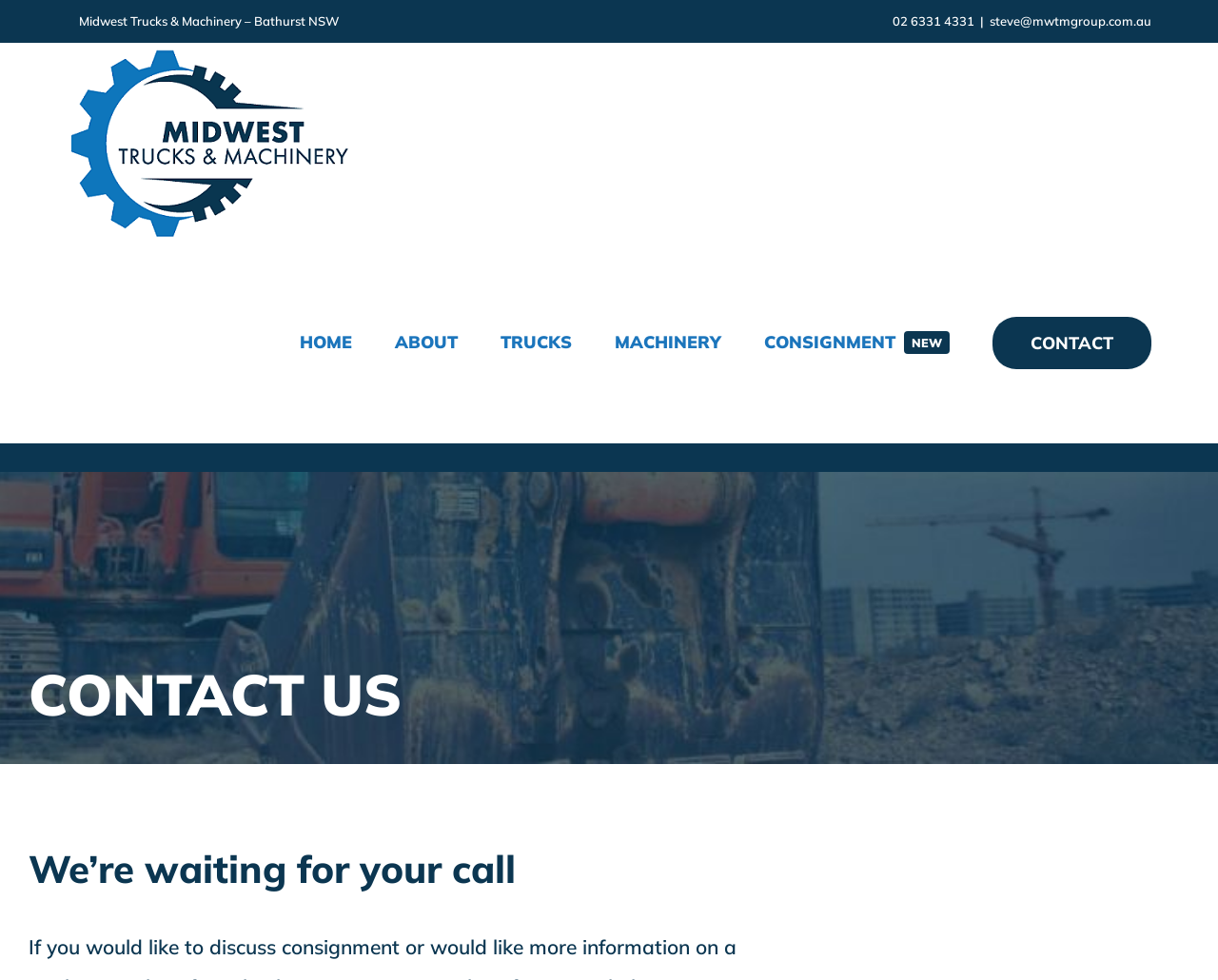Please find the bounding box coordinates (top-left x, top-left y, bottom-right x, bottom-right y) in the screenshot for the UI element described as follows: steve@mwtmgroup.com.au

[0.812, 0.014, 0.945, 0.029]